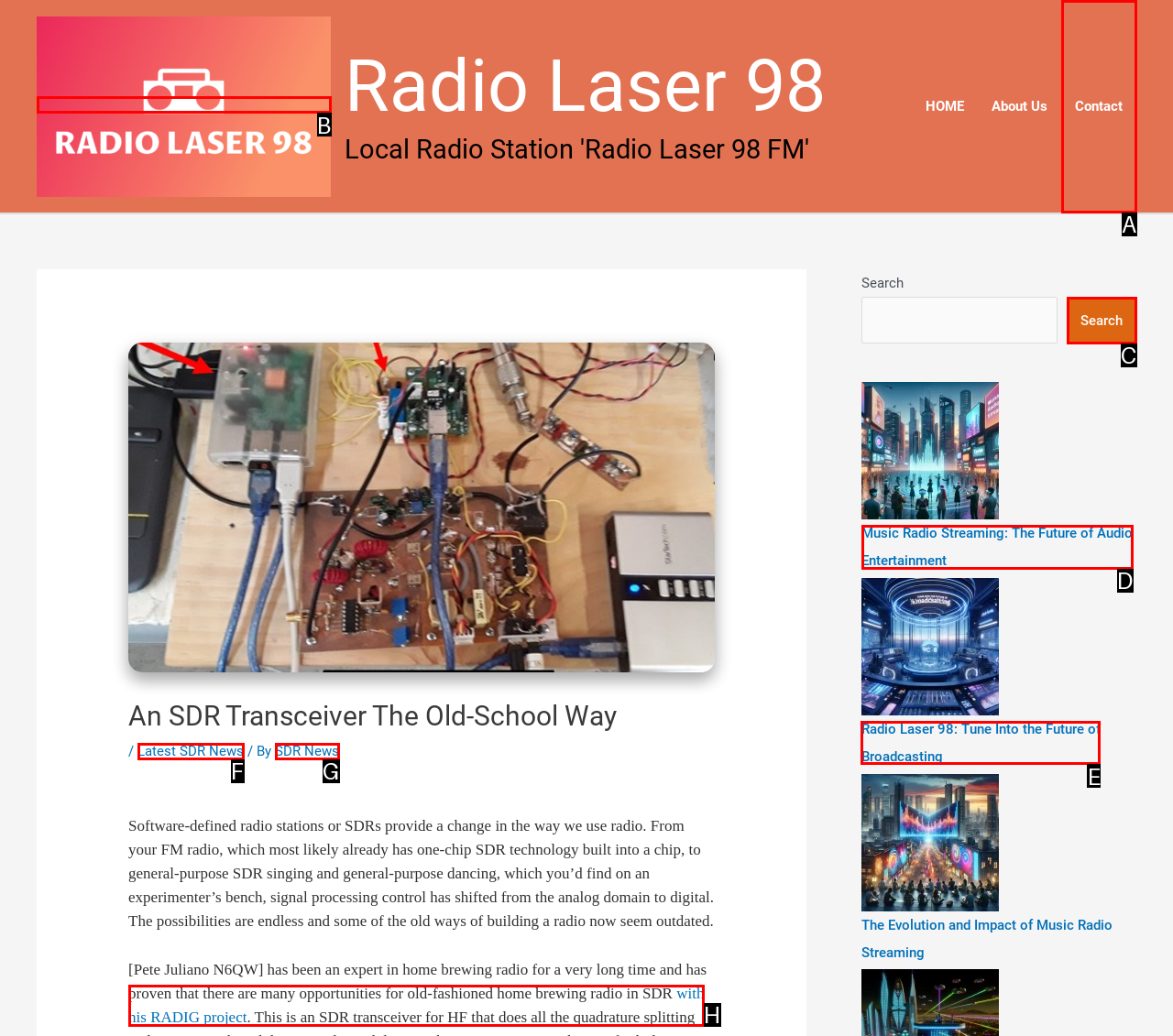Identify the correct UI element to click on to achieve the task: Discover Radio Laser 98. Provide the letter of the appropriate element directly from the available choices.

E